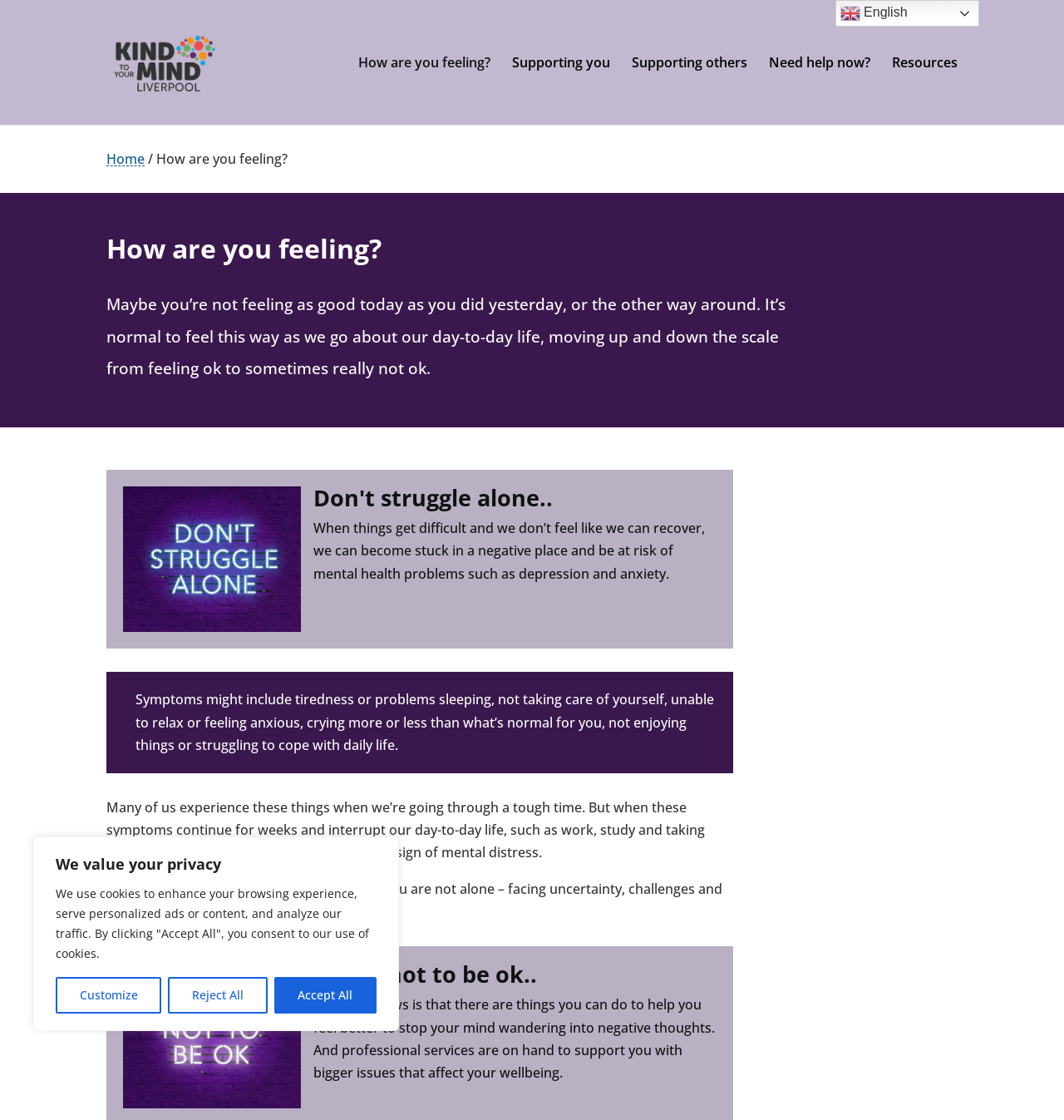Determine the bounding box coordinates of the clickable region to follow the instruction: "Click the 'How are you feeling?' link".

[0.337, 0.05, 0.461, 0.111]